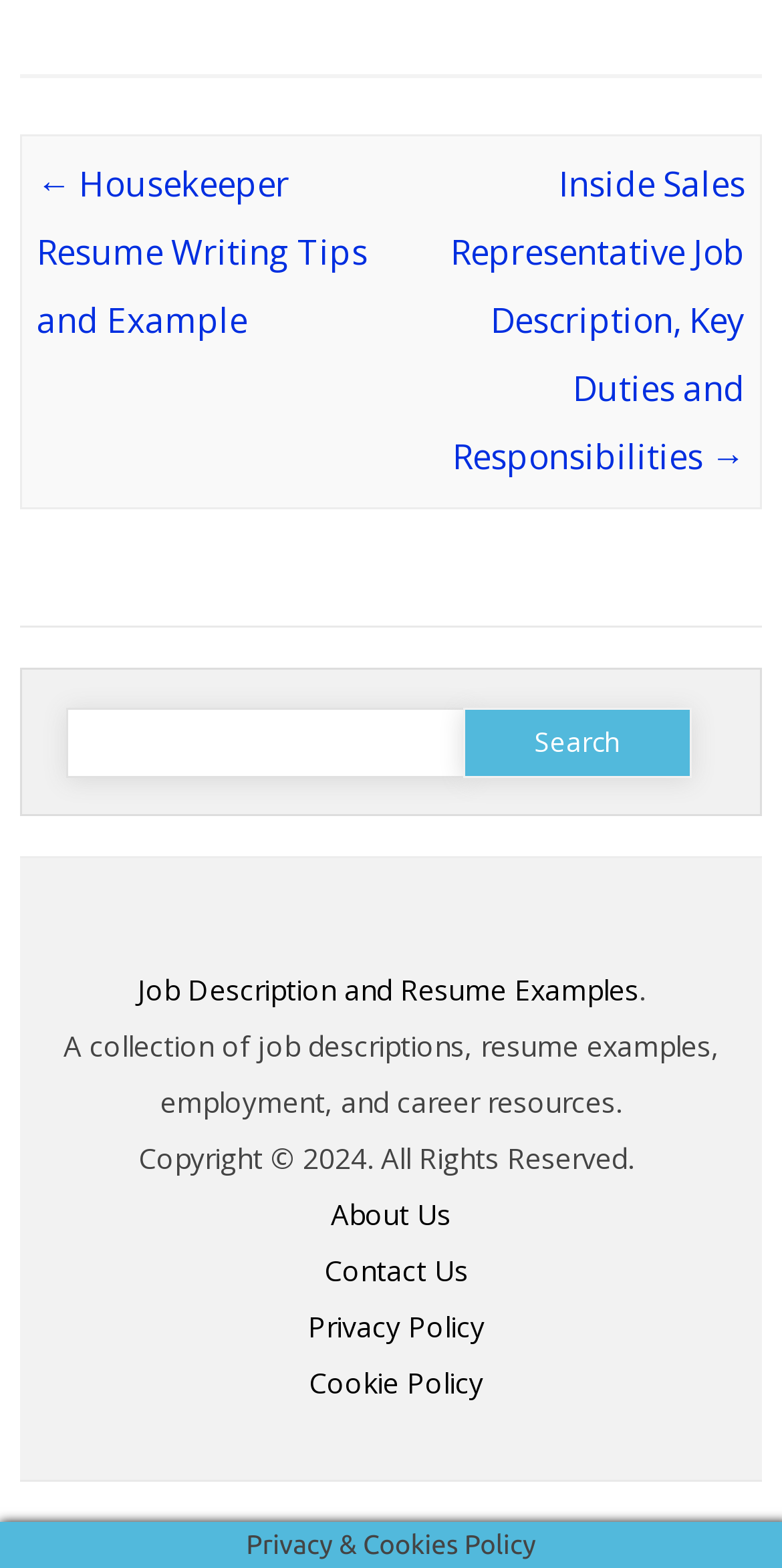Find and provide the bounding box coordinates for the UI element described with: "parent_node: Search for: name="s"".

[0.085, 0.451, 0.603, 0.496]